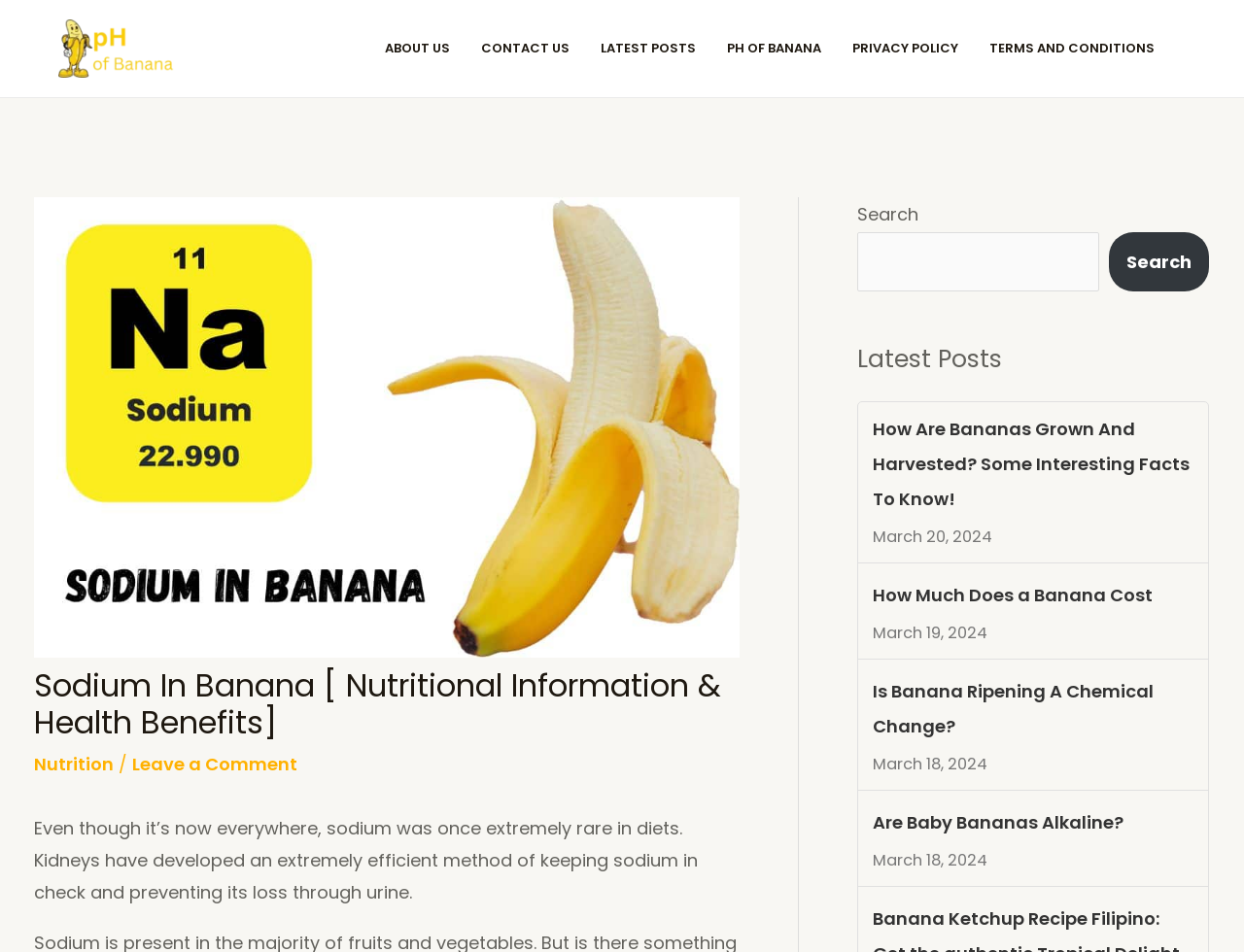From the screenshot, find the bounding box of the UI element matching this description: "Are Baby Bananas Alkaline?". Supply the bounding box coordinates in the form [left, top, right, bottom], each a float between 0 and 1.

[0.701, 0.846, 0.959, 0.882]